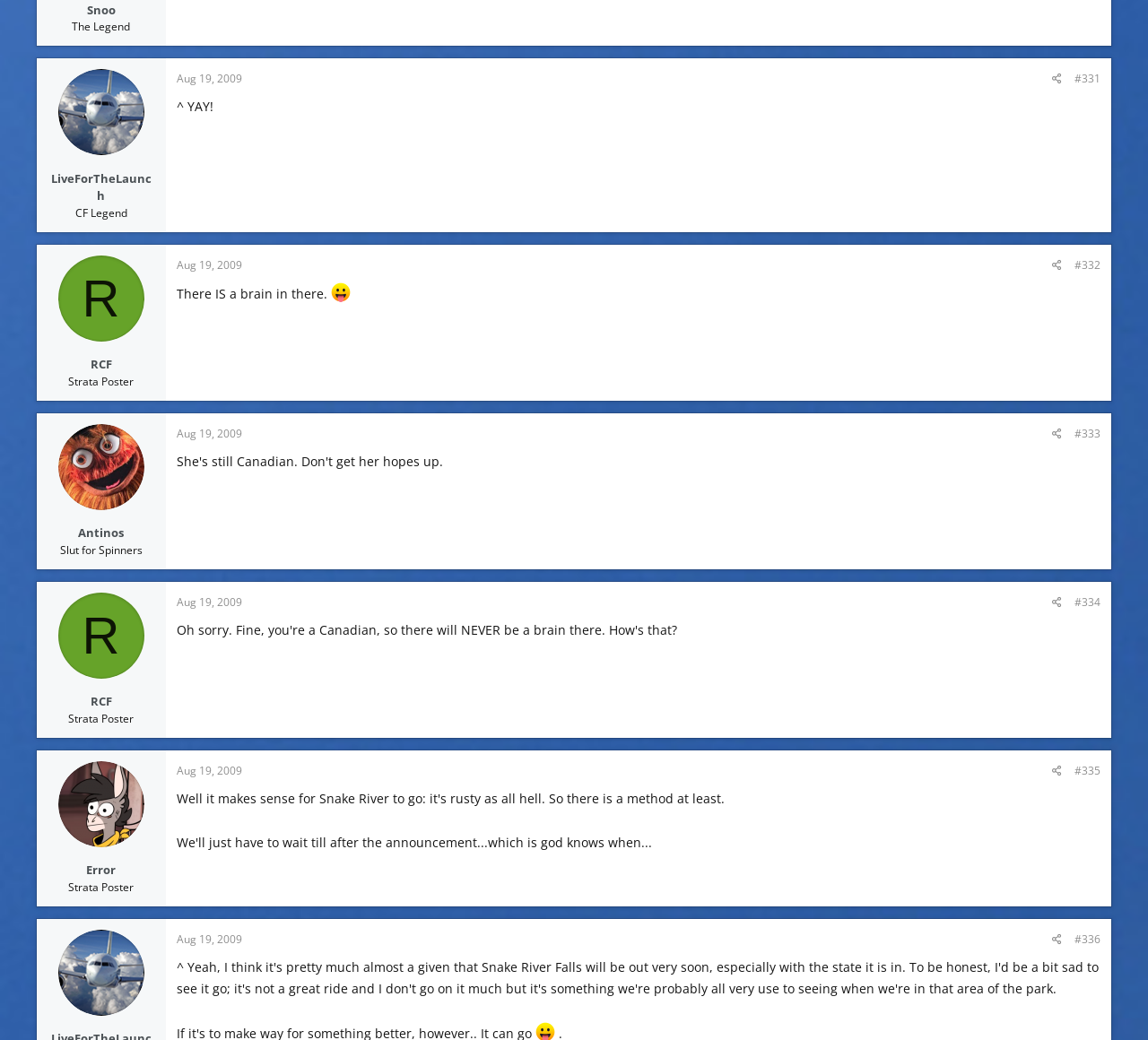Please identify the bounding box coordinates of the clickable element to fulfill the following instruction: "Click on the 'Prev' button". The coordinates should be four float numbers between 0 and 1, i.e., [left, top, right, bottom].

[0.031, 0.837, 0.077, 0.864]